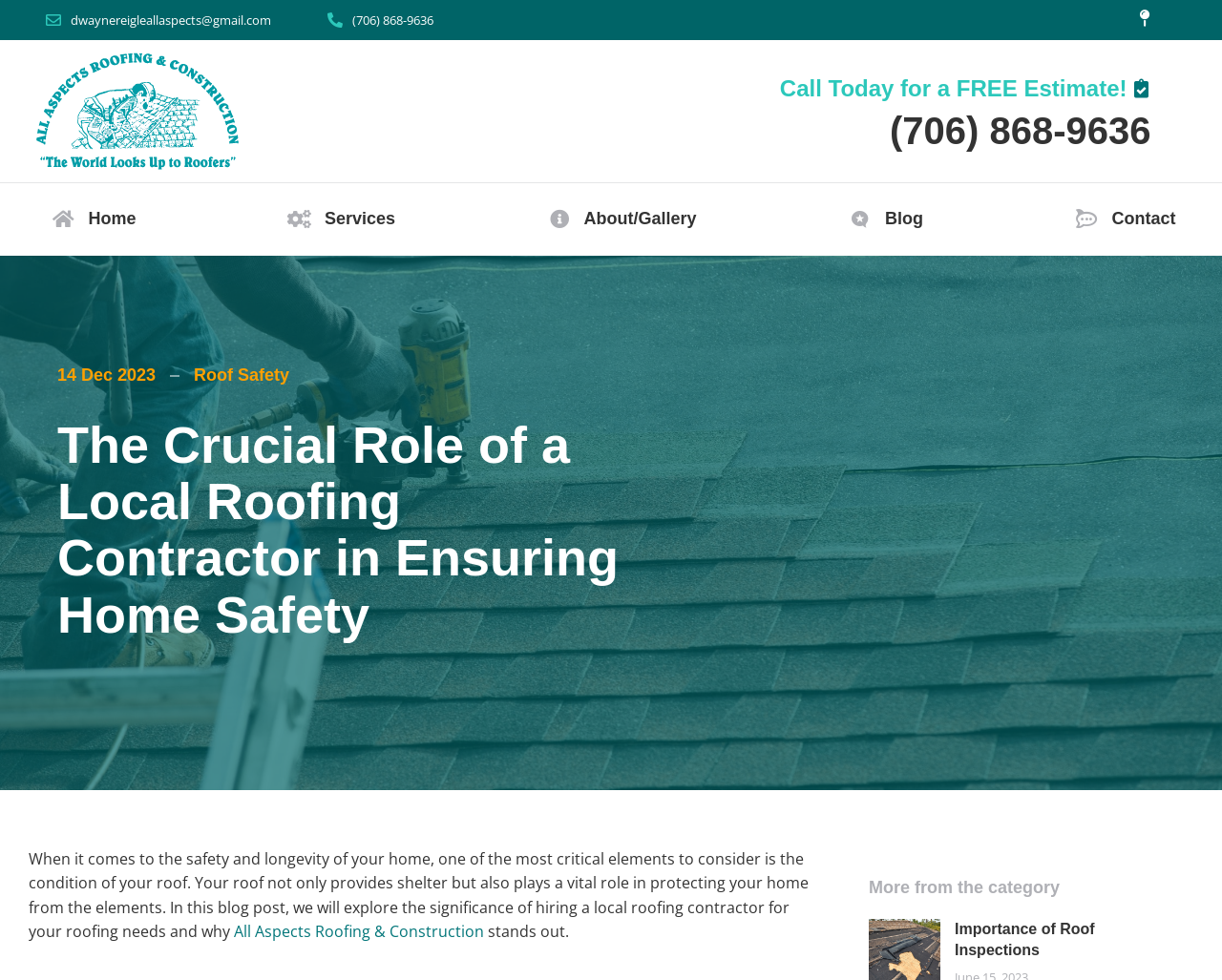Refer to the element description Blog and identify the corresponding bounding box in the screenshot. Format the coordinates as (top-left x, top-left y, bottom-right x, bottom-right y) with values in the range of 0 to 1.

[0.69, 0.196, 0.756, 0.251]